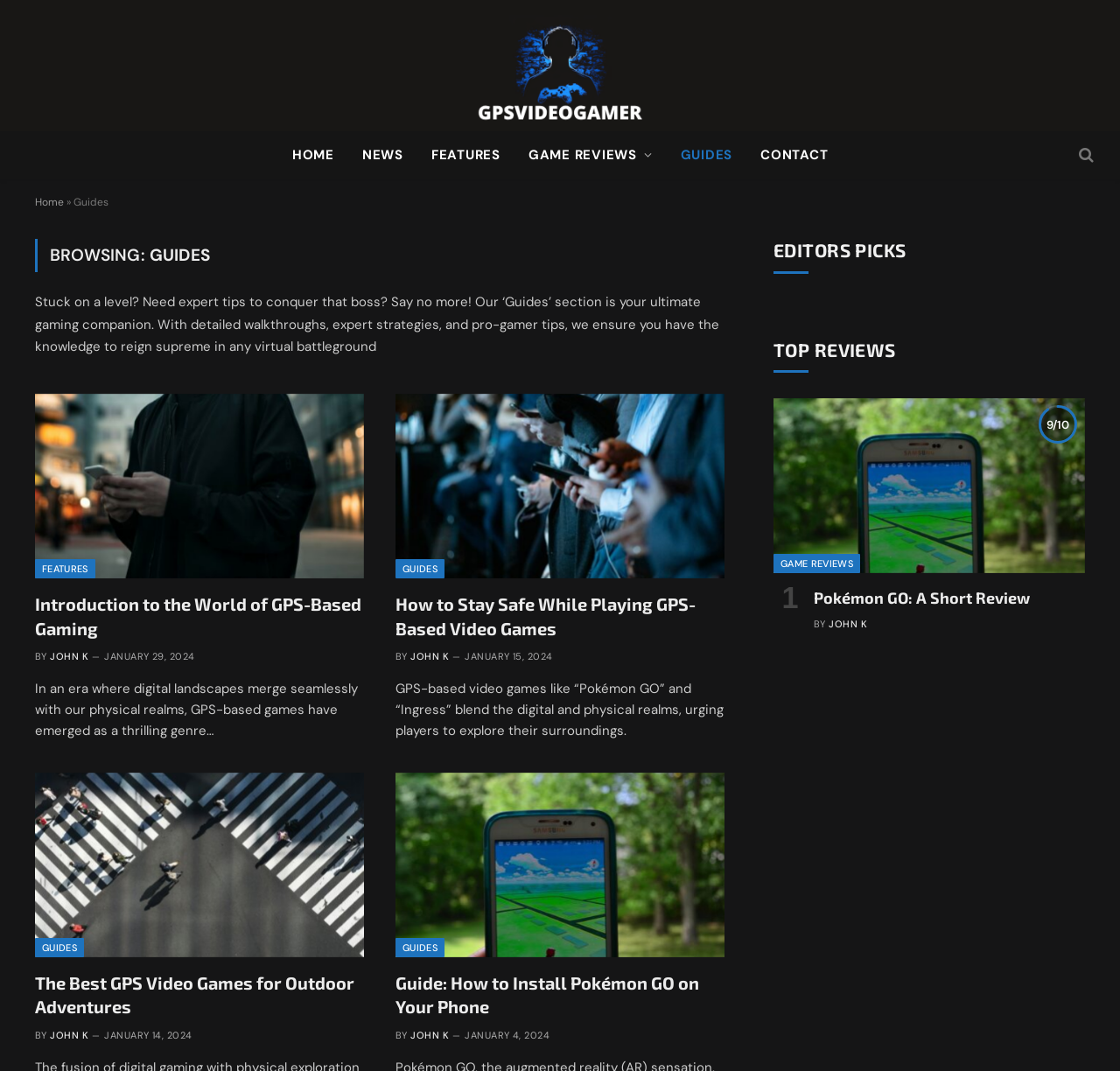What is the purpose of the 'Guides' section on this webpage?
Based on the image content, provide your answer in one word or a short phrase.

To provide walkthroughs and expert tips